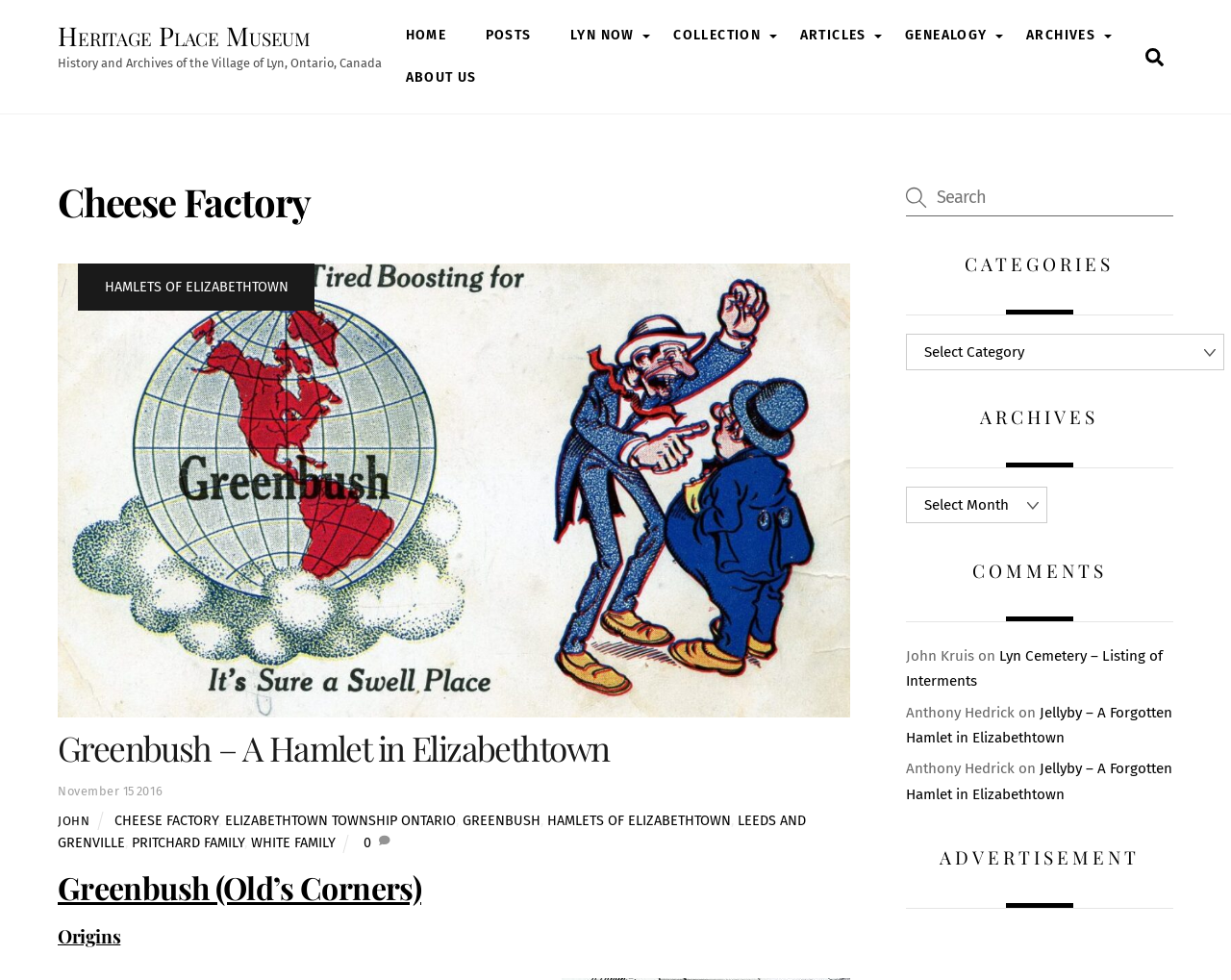Please identify the bounding box coordinates of the area that needs to be clicked to fulfill the following instruction: "Search for something."

[0.923, 0.038, 0.953, 0.078]